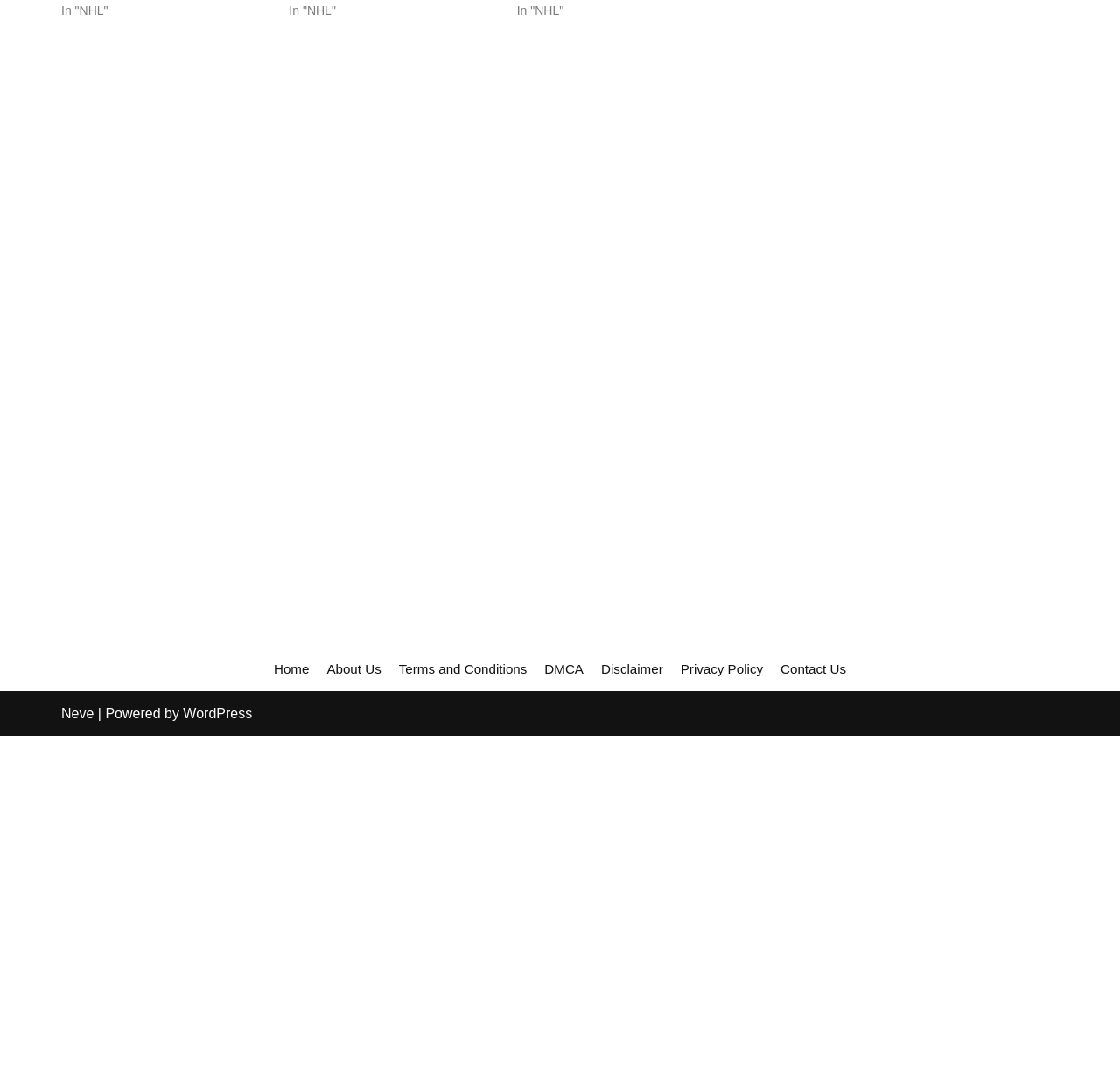What is the purpose of the section with links 'Apple Podcasts | Youtube Music | Spotify | Stitcher | Art19 | RSS | Watch on YouTube'?
Relying on the image, give a concise answer in one word or a brief phrase.

Subscribe to podcasts